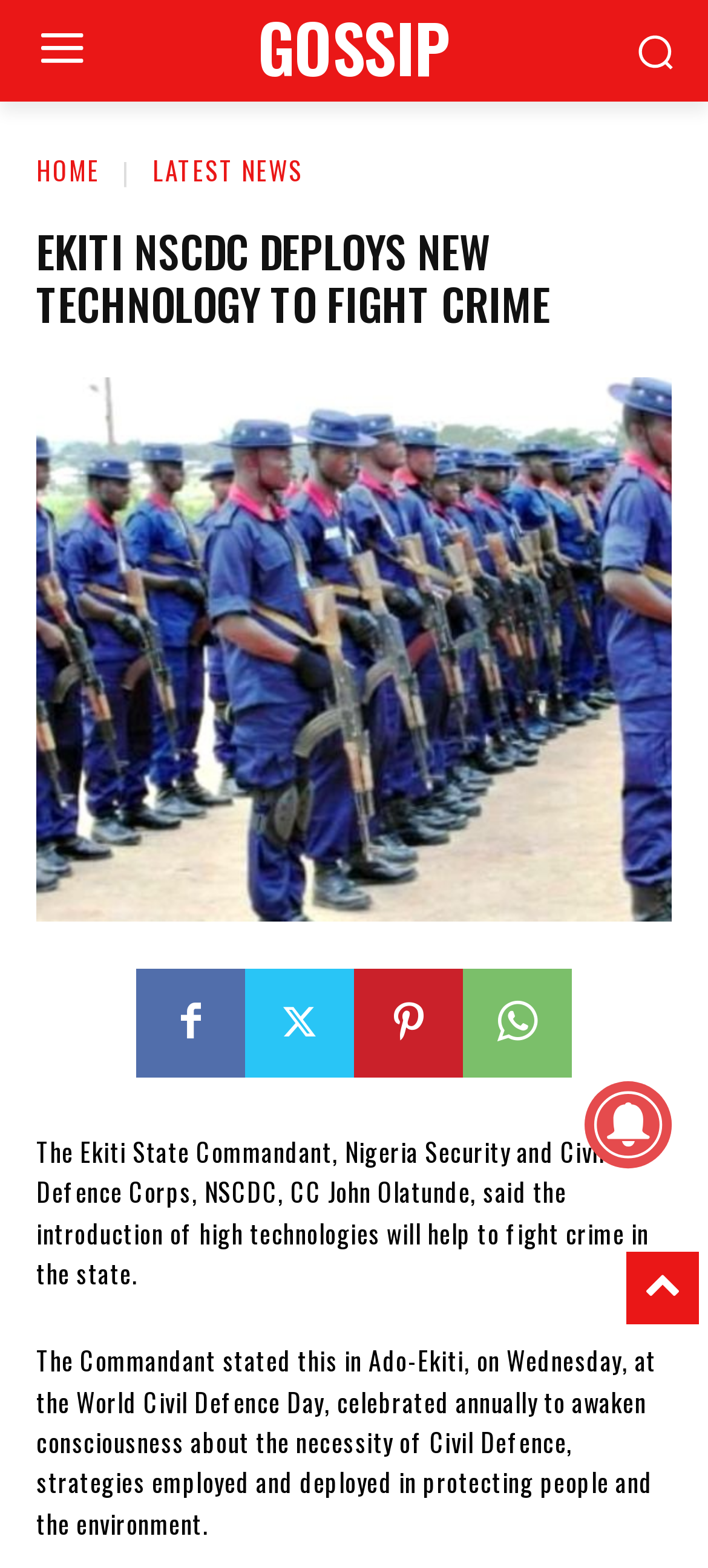Extract the primary header of the webpage and generate its text.

EKITI NSCDC DEPLOYS NEW TECHNOLOGY TO FIGHT CRIME